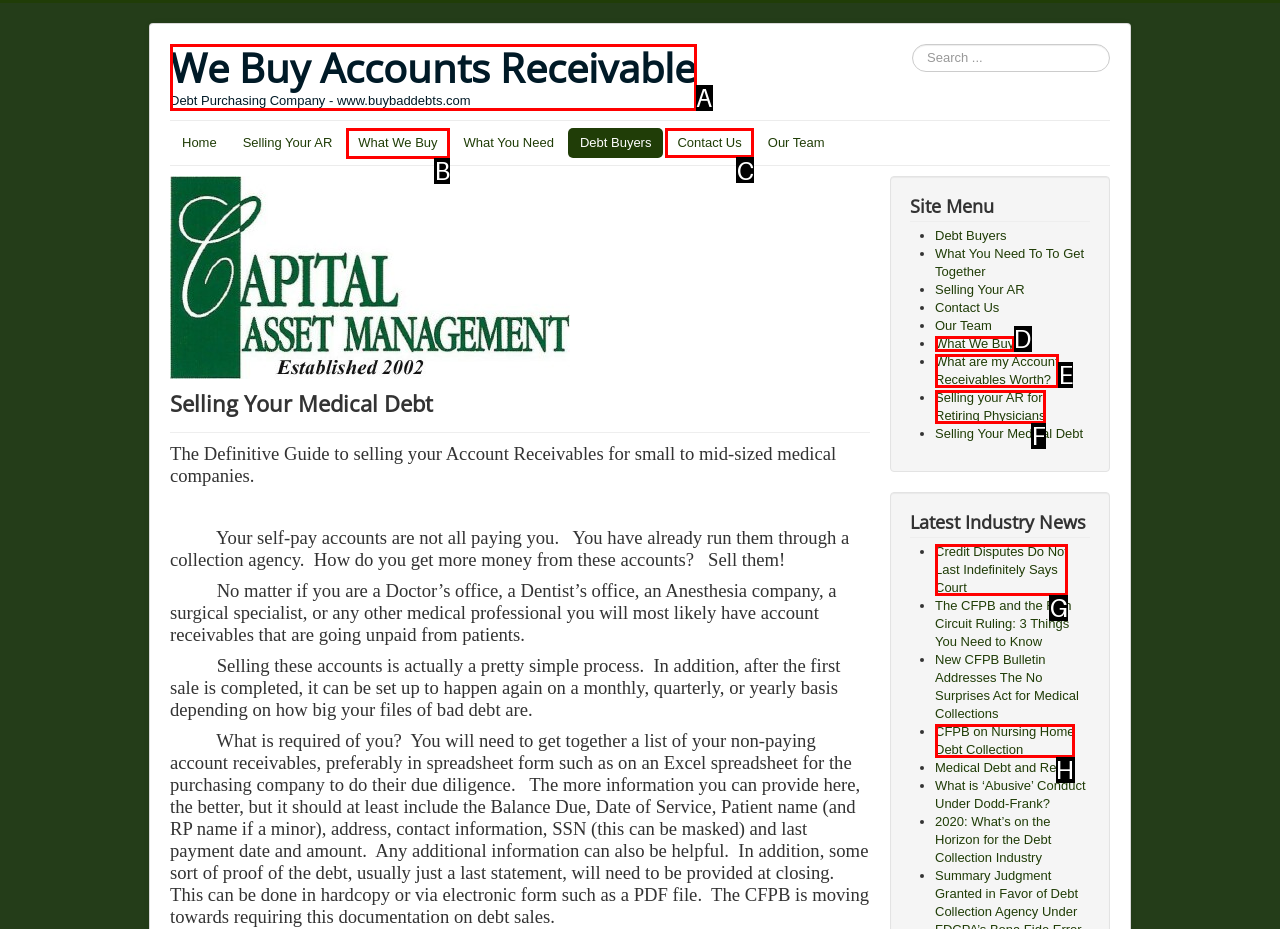Point out the correct UI element to click to carry out this instruction: Contact Us
Answer with the letter of the chosen option from the provided choices directly.

C